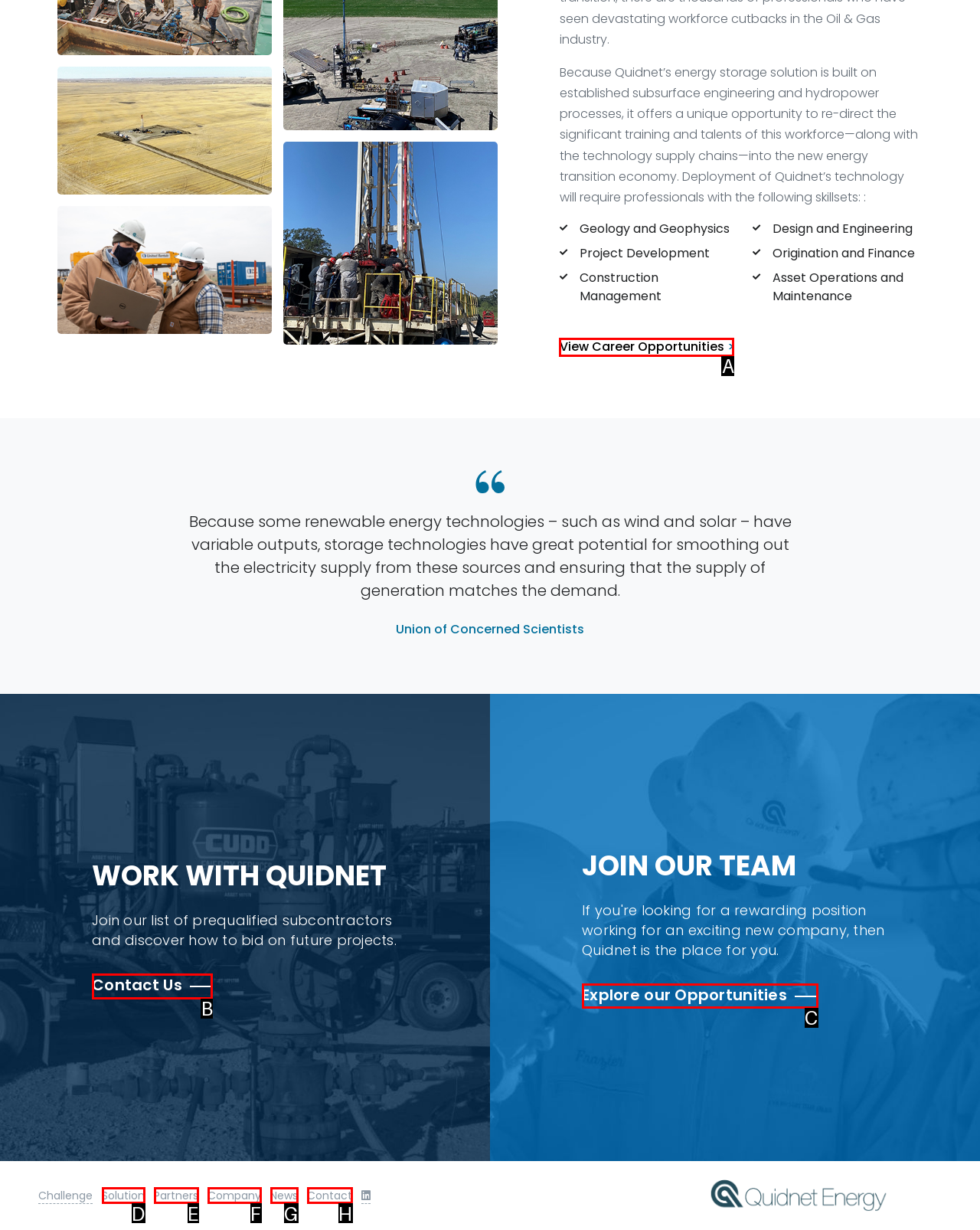Among the marked elements in the screenshot, which letter corresponds to the UI element needed for the task: Contact Us?

B